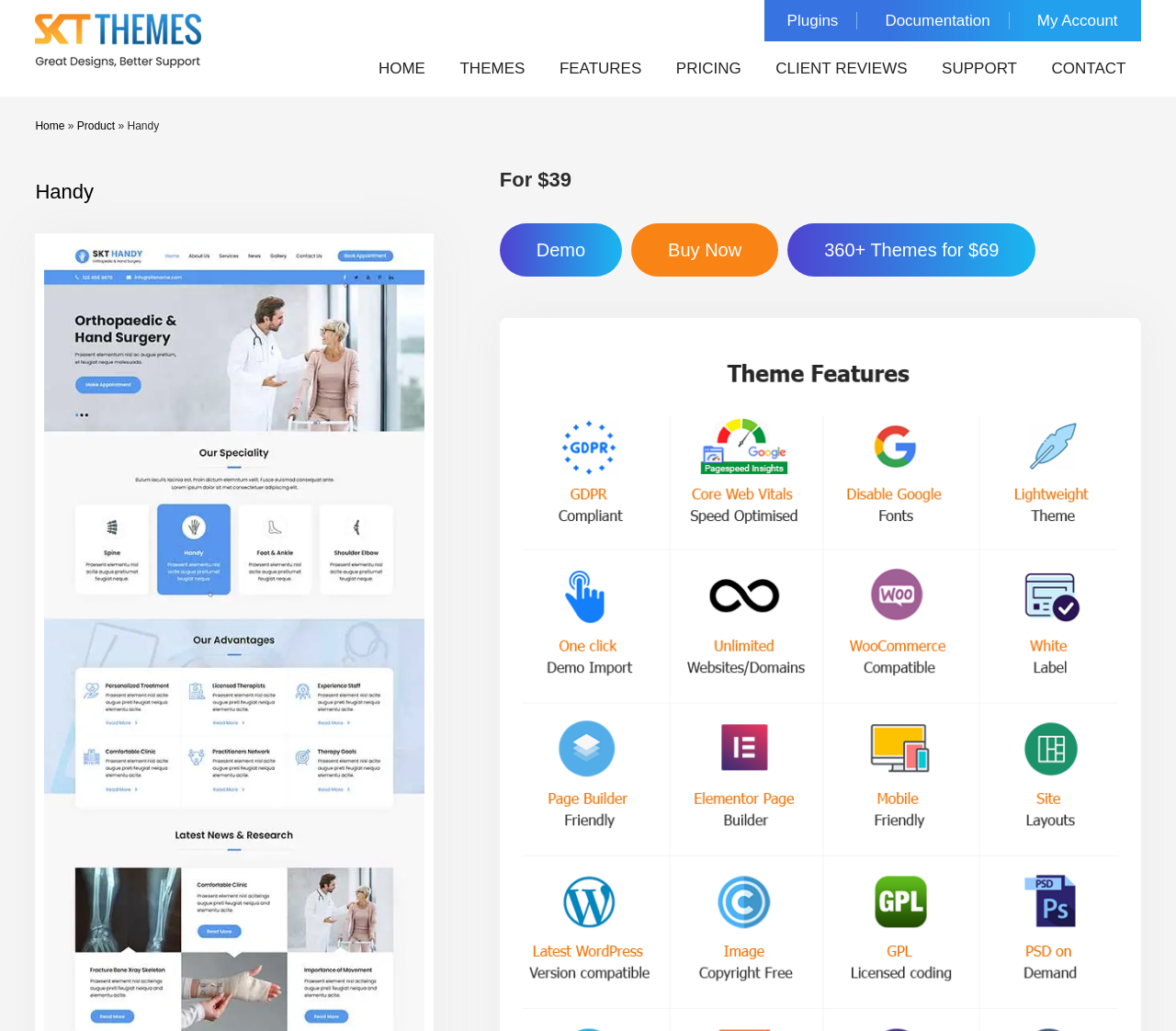Please provide the bounding box coordinates for the element that needs to be clicked to perform the following instruction: "go to SKT Themes". The coordinates should be given as four float numbers between 0 and 1, i.e., [left, top, right, bottom].

[0.03, 0.013, 0.171, 0.066]